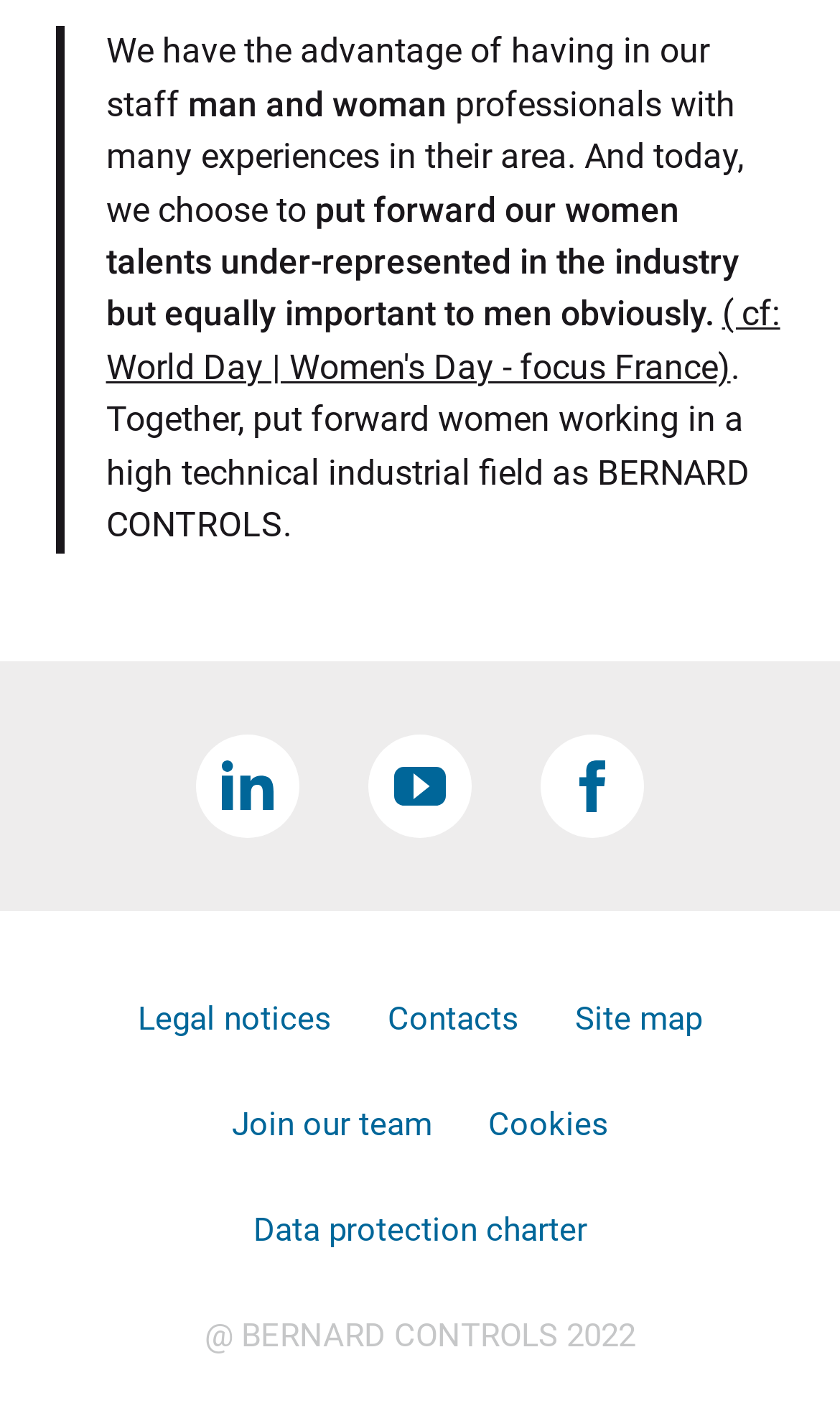What is the company name mentioned?
Answer the question in as much detail as possible.

The company name is mentioned in the last line of the blockquote element, which says '@ BERNARD CONTROLS 2022'.